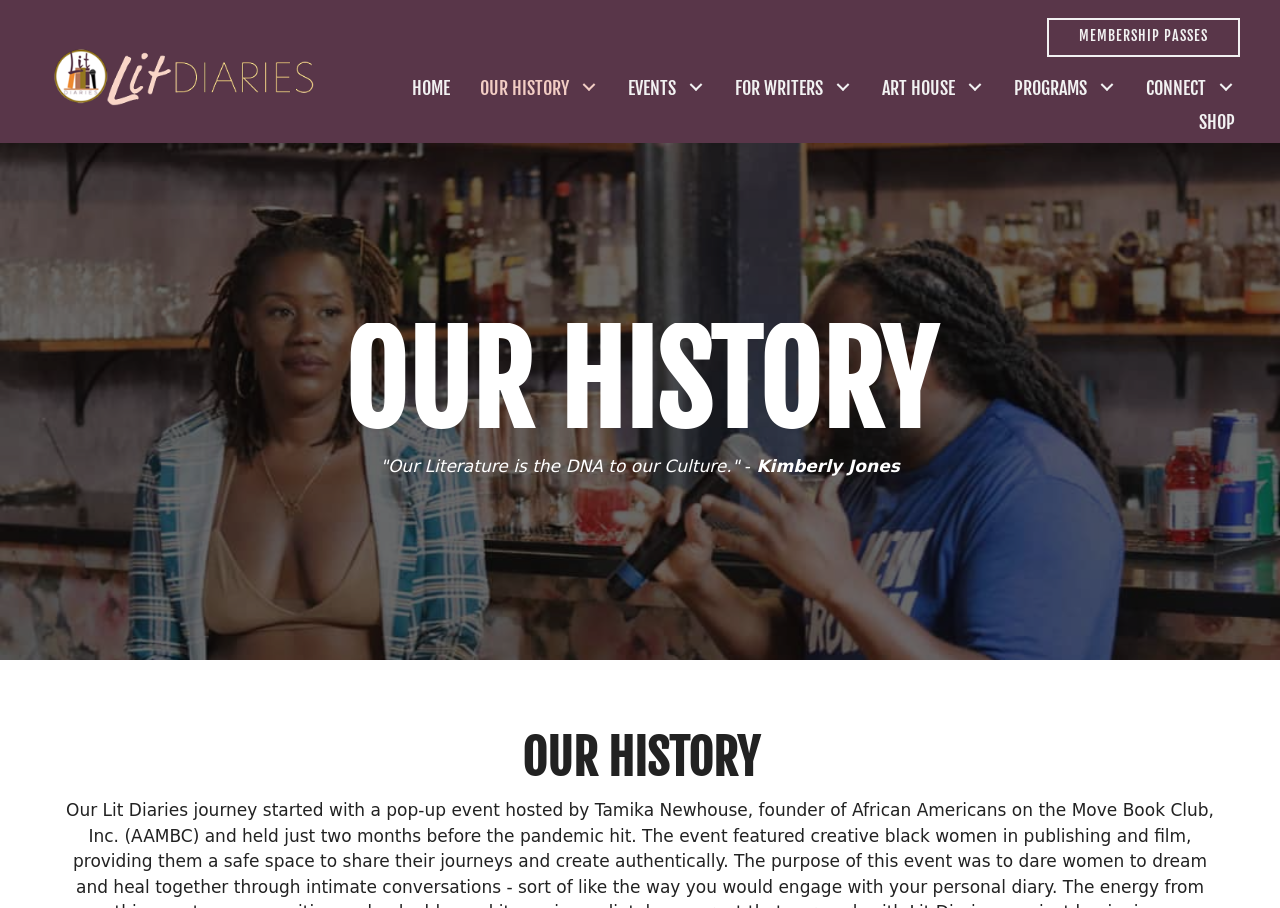Determine the bounding box coordinates of the clickable element to achieve the following action: 'Expand the OUR HISTORY submenu'. Provide the coordinates as four float values between 0 and 1, formatted as [left, top, right, bottom].

[0.448, 0.08, 0.471, 0.112]